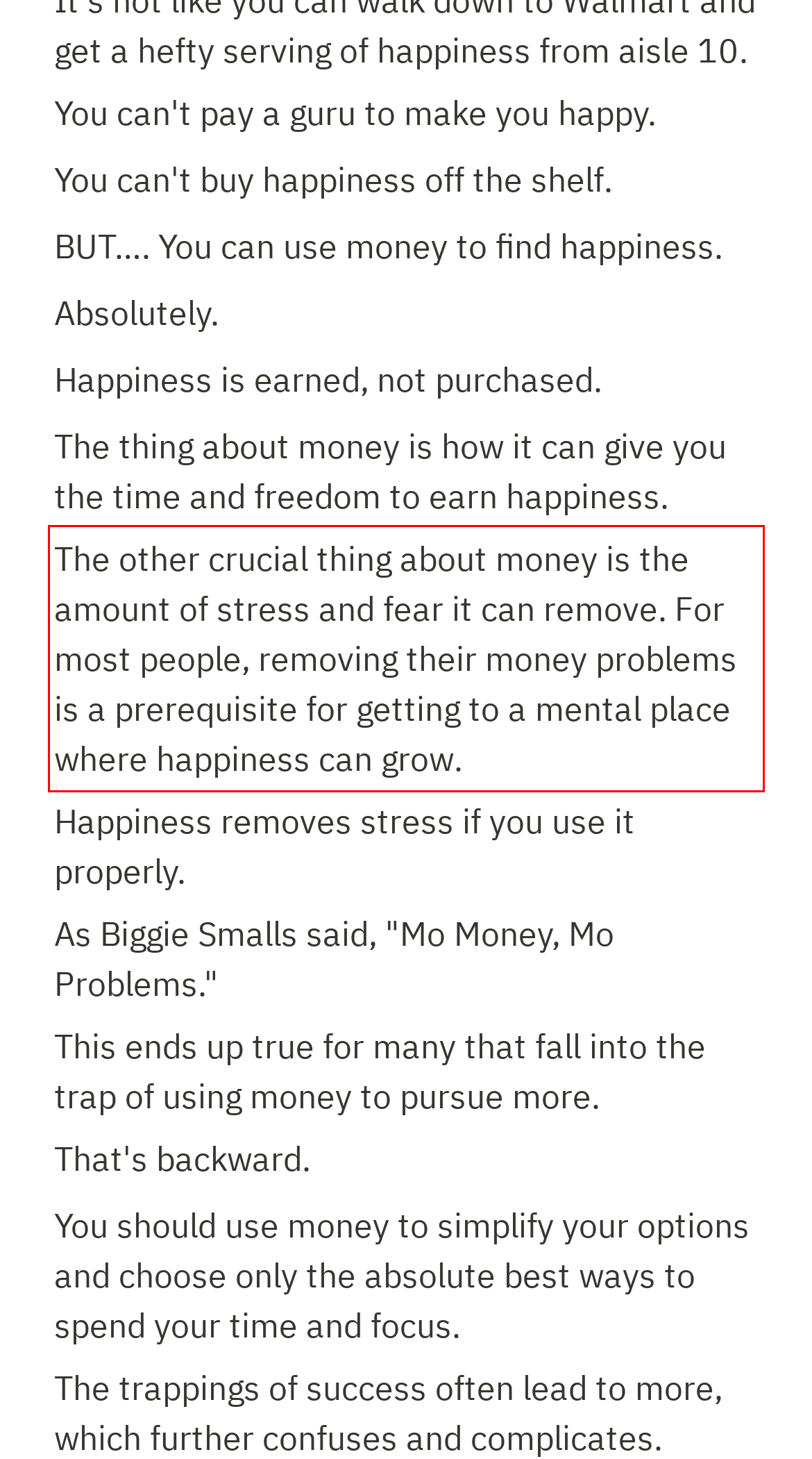Please perform OCR on the UI element surrounded by the red bounding box in the given webpage screenshot and extract its text content.

The other crucial thing about money is the amount of stress and fear it can remove. For most people, removing their money problems is a prerequisite for getting to a mental place where happiness can grow.